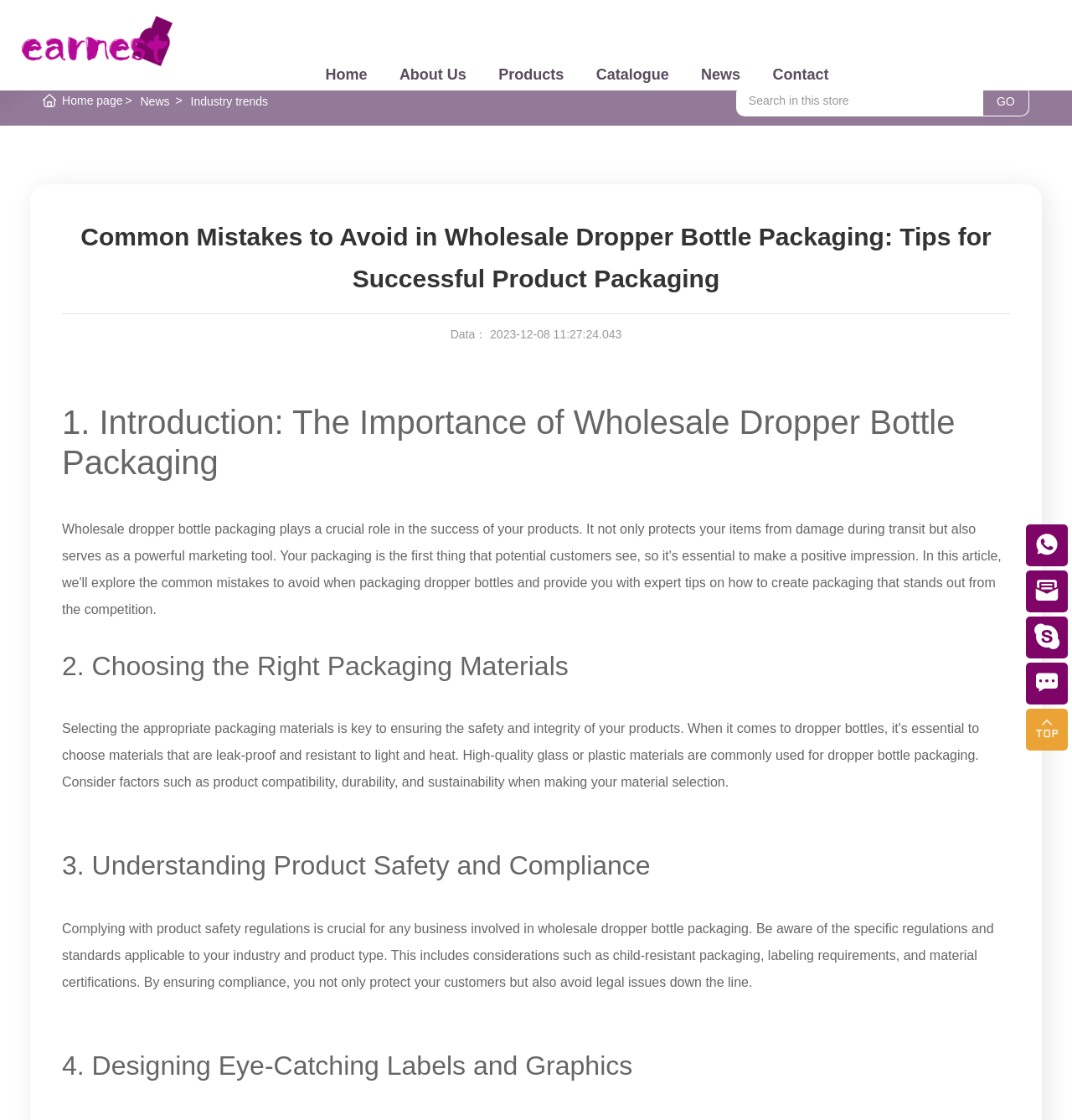Explain the webpage in detail, including its primary components.

This webpage is about Xiamen Earnest Import And Export Co., Ltd., a company that specializes in daily glassware, particularly nail polish glass bottles, essential oil glass bottles, and other cosmetic bottles. 

At the top of the page, there is a navigation menu with links to "Home", "About Us", "Products", "Catalogue", "News", and "Contact". Below this menu, there is a search bar with a "GO" button. 

The main content of the page is an article titled "Common Mistakes to Avoid in Wholesale Dropper Bottle Packaging: Tips for Successful Product Packaging". The article is divided into sections, including "Introduction: The Importance of Wholesale Dropper Bottle Packaging", "Choosing the Right Packaging Materials", "Understanding Product Safety and Compliance", and "Designing Eye-Catching Labels and Graphics". 

Each section has a heading and a brief description. The section on "Understanding Product Safety and Compliance" has a longer paragraph that explains the importance of complying with product safety regulations. 

On the left side of the page, there are links to "Home page", "News", and "Industry trends". There is also a small image above the "Home page" link. 

At the bottom of the page, there are social media links and a copyright symbol. The page also displays the date and time it was last updated.